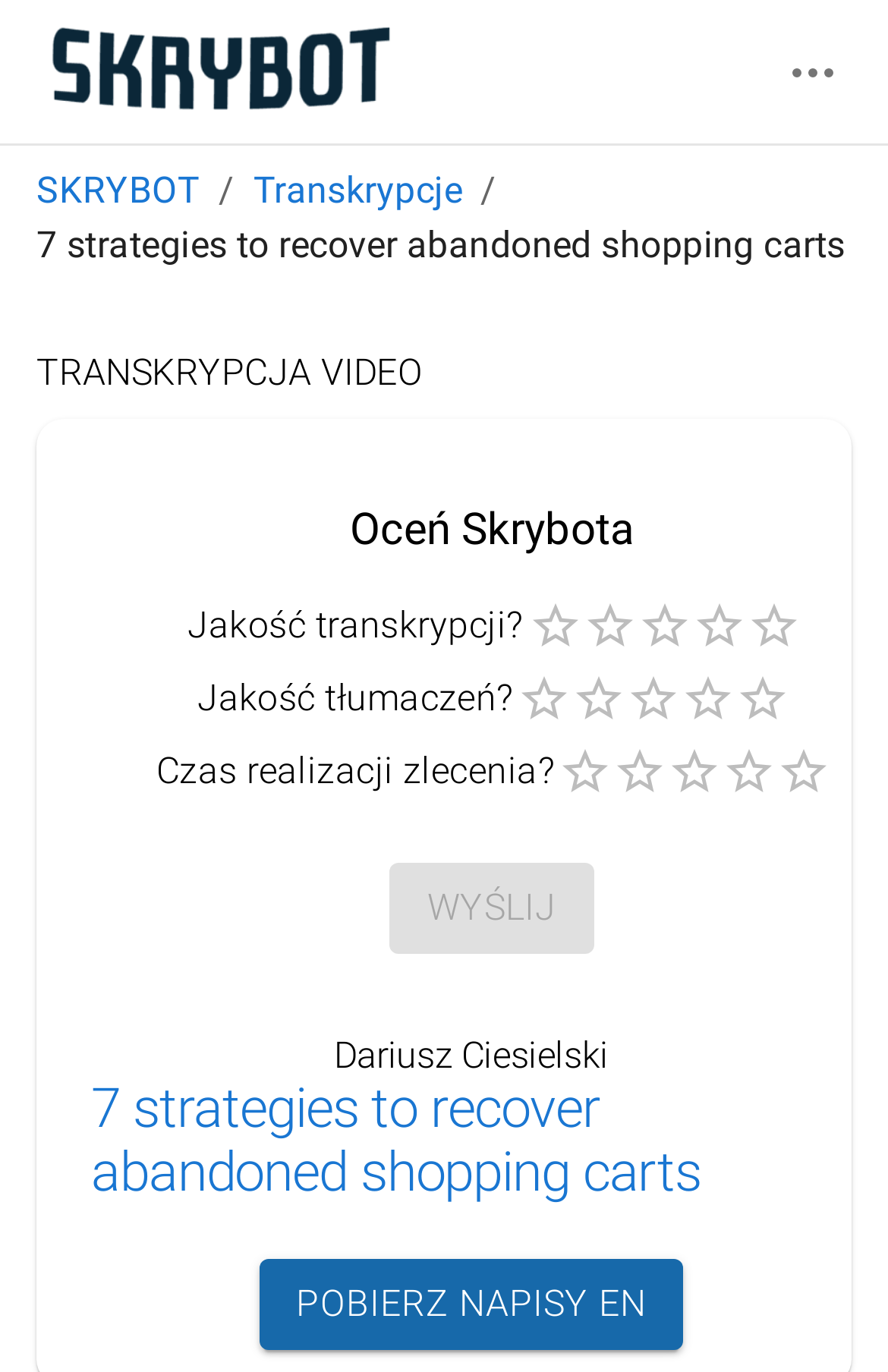How many stars can you rate the quality of transcriptions?
Give a detailed response to the question by analyzing the screenshot.

I counted the number of radio buttons with star ratings under the question 'Jakość transkrypcji?' and found that there are 5 options: 0.5, 1, 1.5, 2, 2.5, 3, 3.5, 4, 4.5, and 5 stars.